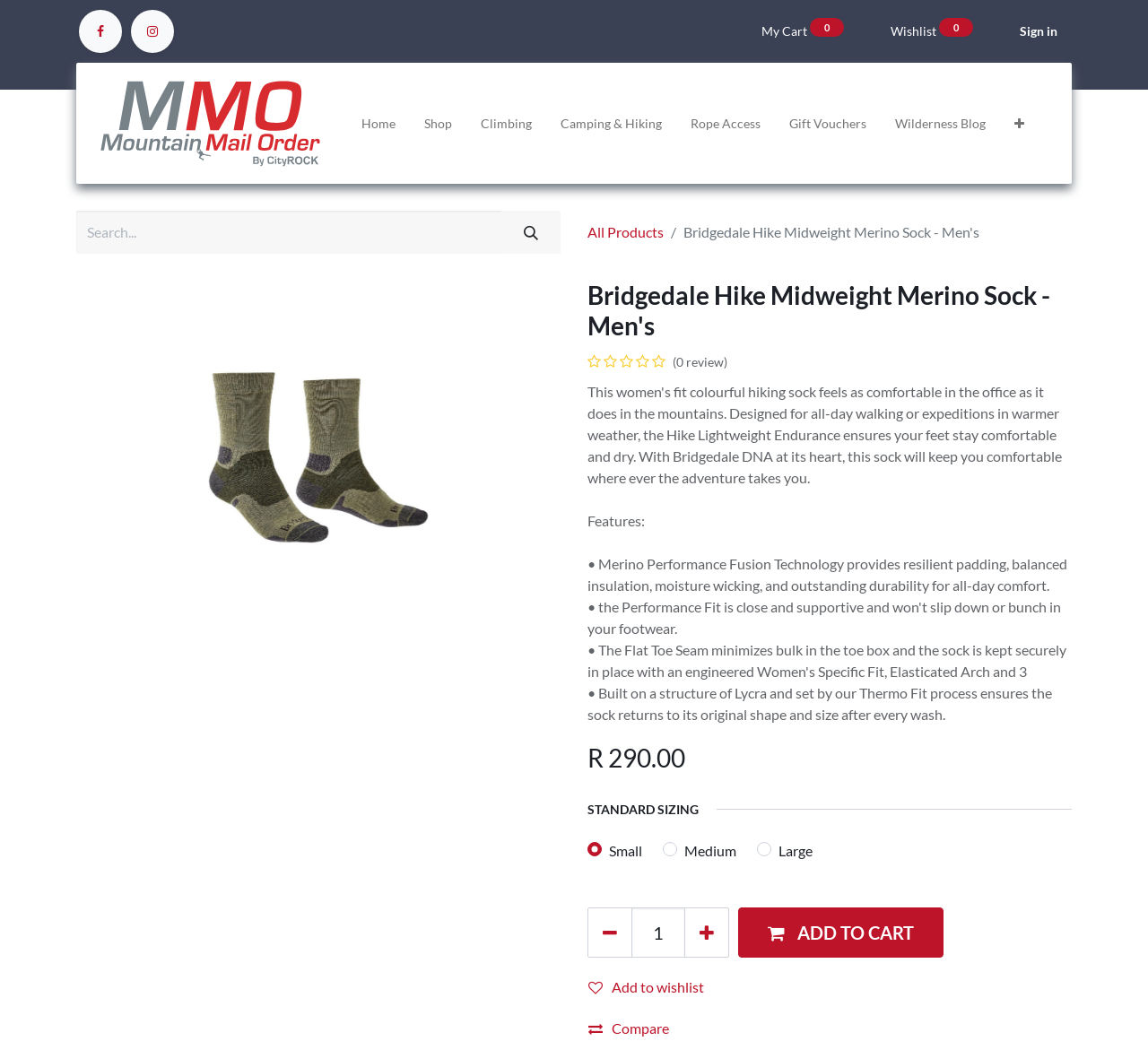What is the type of activity the Bridgedale Hike Midweight Merino Sock is designed for?
Answer the question with detailed information derived from the image.

I found the type of activity the Bridgedale Hike Midweight Merino Sock is designed for by looking at the product description which mentions 'all-day walking or expeditions in warmer weather'.